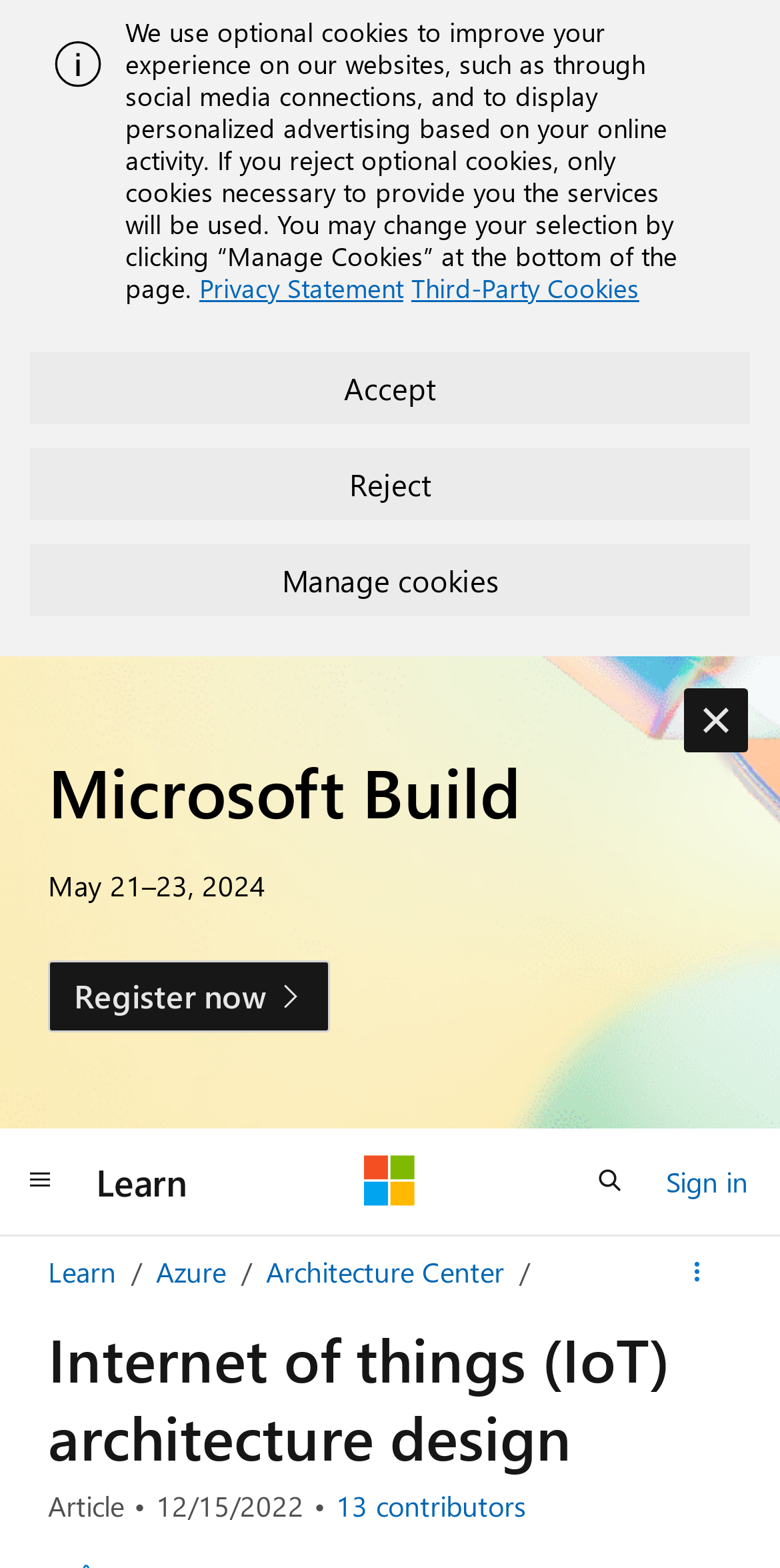Please find the bounding box coordinates for the clickable element needed to perform this instruction: "Click on About Us".

None